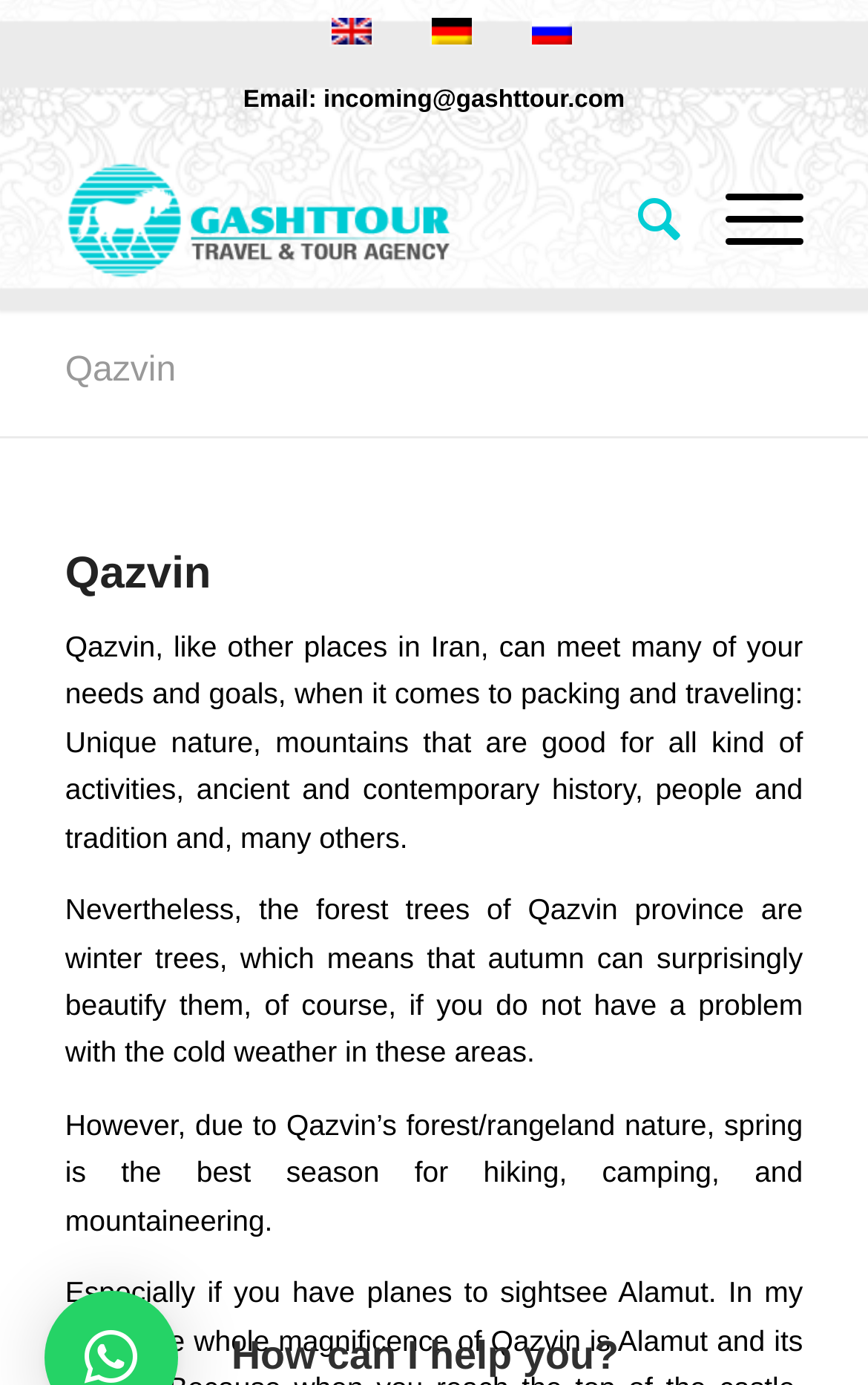What is the email address provided?
Can you give a detailed and elaborate answer to the question?

I found a StaticText element with the content 'Email:' and another StaticText element with the content 'incoming@gashttour.com' next to it, indicating that the email address provided is incoming@gashttour.com.